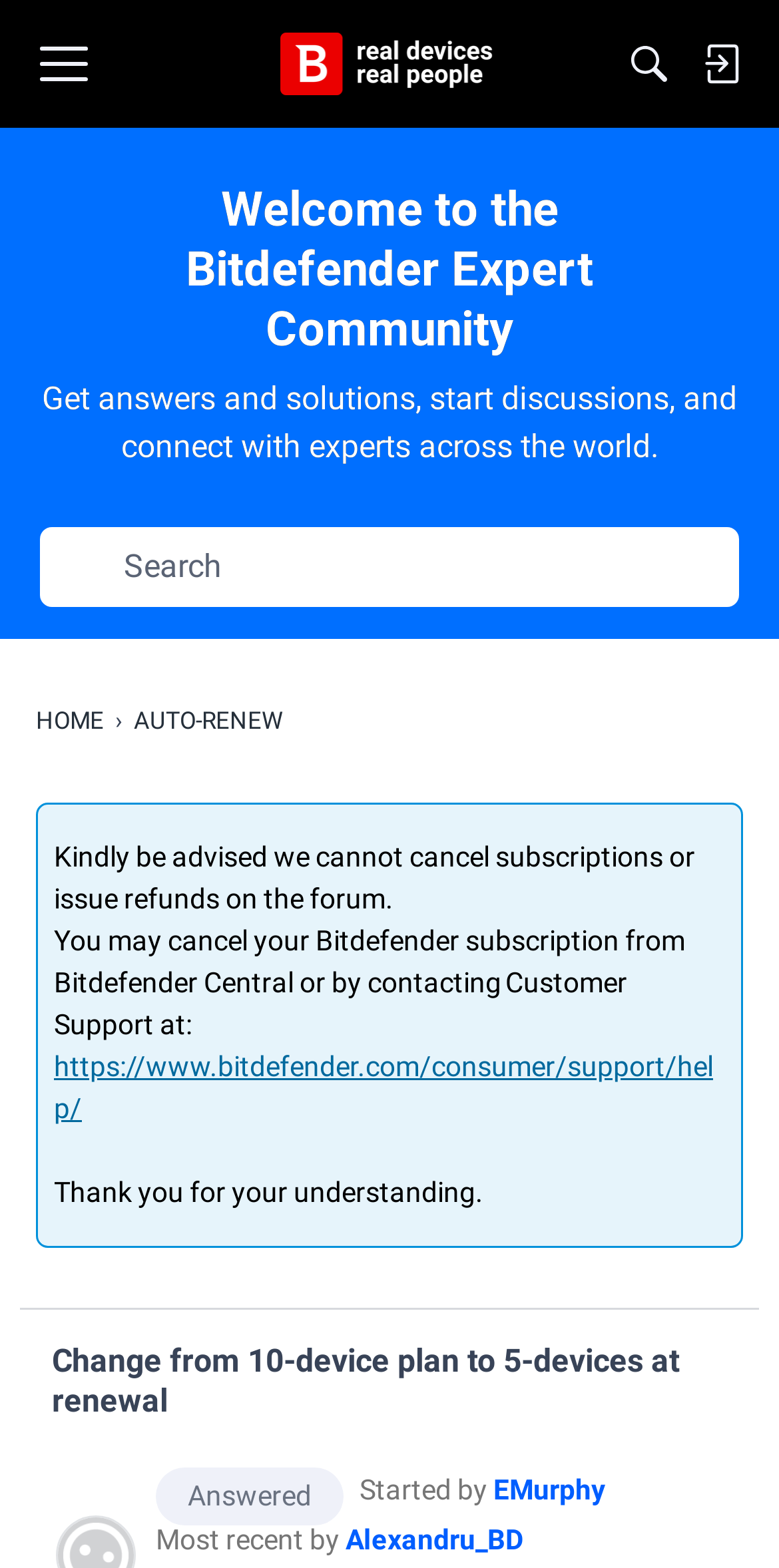Identify the webpage's primary heading and generate its text.

Welcome to the Bitdefender Expert Community